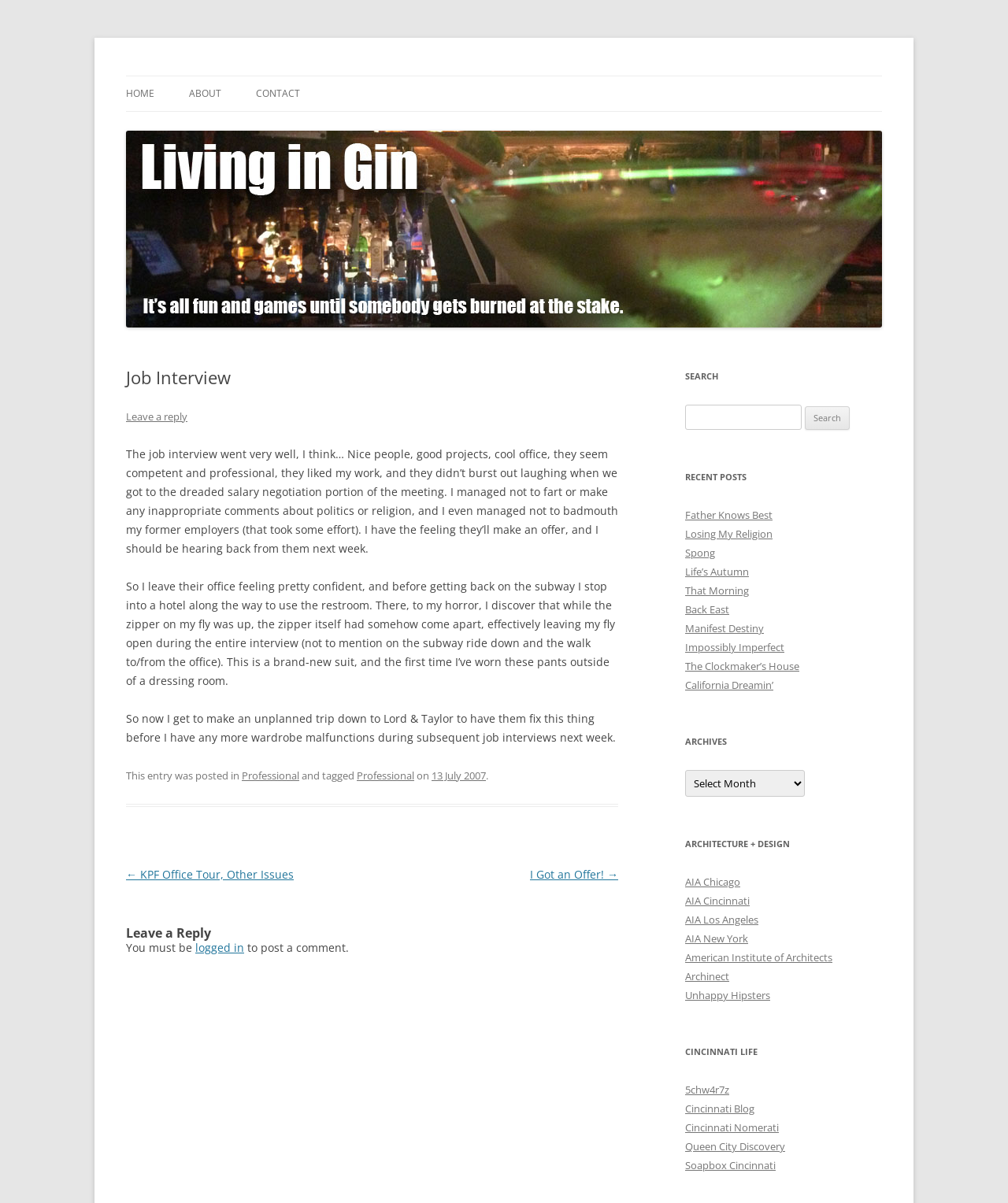Identify the bounding box coordinates of the specific part of the webpage to click to complete this instruction: "Click the 'CONTACT' link".

[0.254, 0.063, 0.298, 0.092]